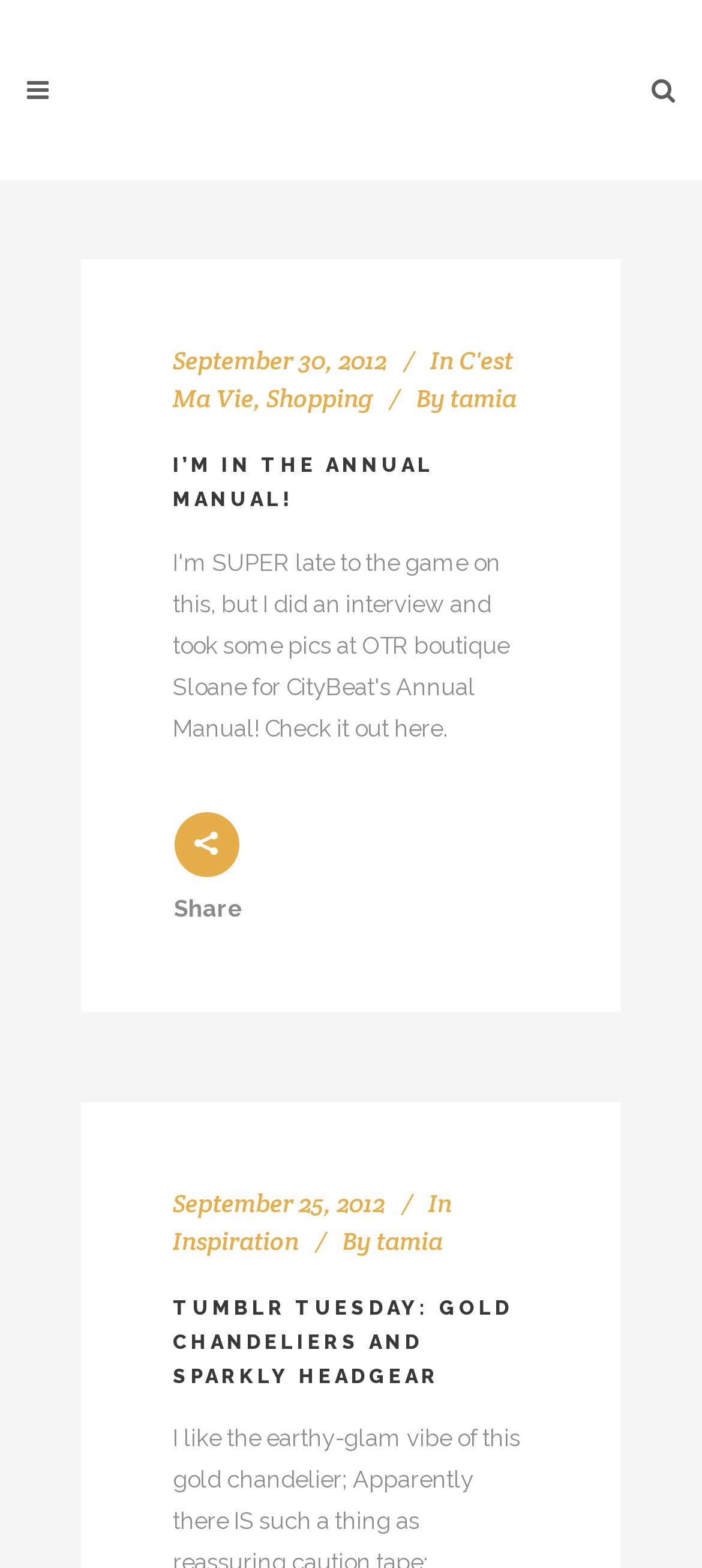What is the author of the second article?
Using the details from the image, give an elaborate explanation to answer the question.

I found the author of the second article by looking at the link element with the text 'tamia' which is a child of the article element and appears after the text 'By'.